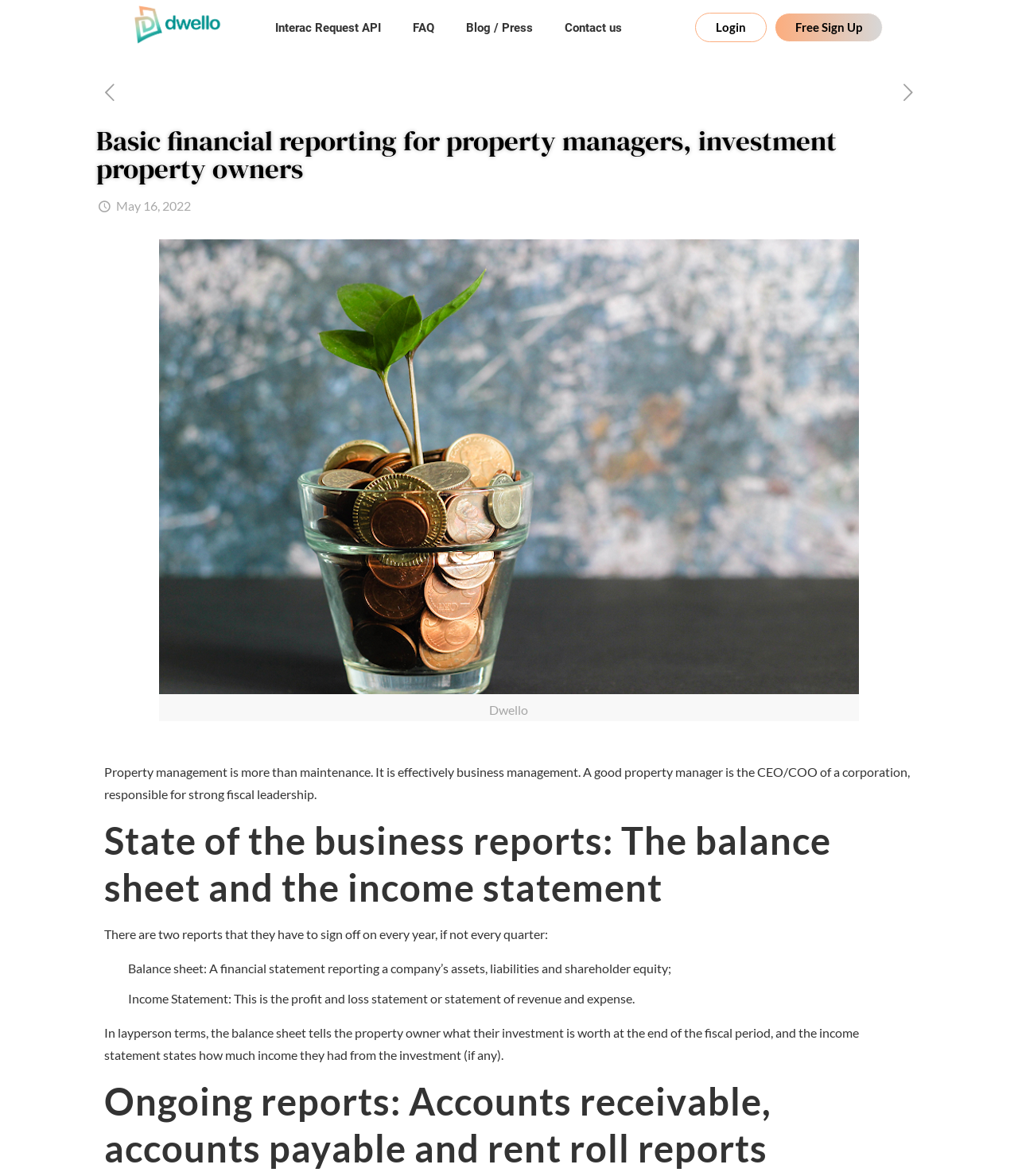Respond to the question below with a single word or phrase:
What is the text on the top-left corner of the webpage?

Dwello